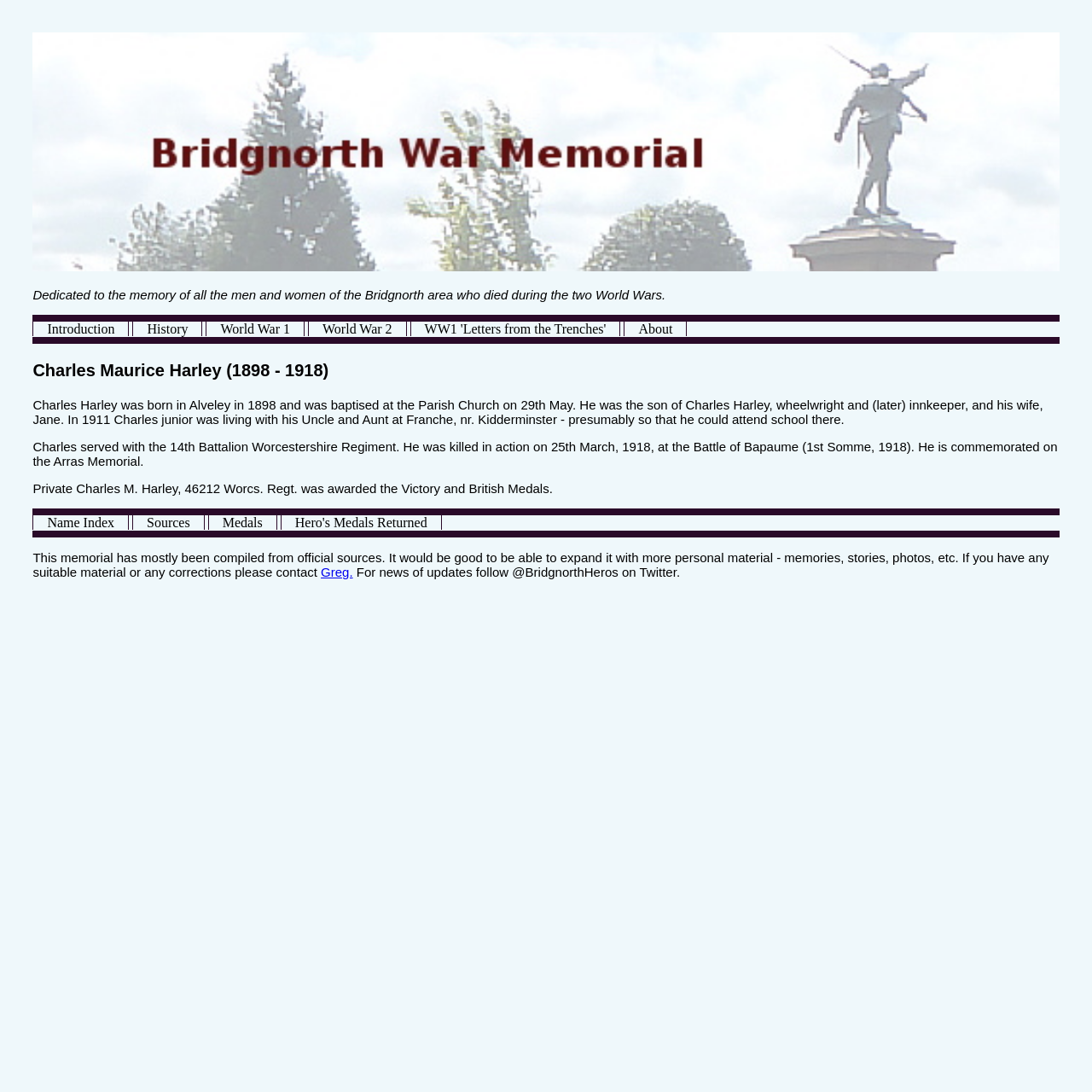Give a detailed account of the webpage, highlighting key information.

The webpage is dedicated to the Bridgnorth War Memorial, honoring the men and women from the Bridgnorth area who died during World War I and World War II. At the top, there is a brief description of the memorial's purpose. Below this, there are six links: Introduction, History, World War 1, World War 2, WW1 'Letters from the Trenches', and About, which are aligned horizontally and take up a significant portion of the top section.

The main content of the webpage is focused on Charles Maurice Harley, a soldier who died in 1918. There is a heading with his name, followed by three paragraphs of text that describe his life, military service, and death. The text is positioned in the middle section of the webpage.

Below the text about Charles Harley, there are five more links: Name Index, Sources, Medals, Hero's Medals Returned, and Greg, which are also aligned horizontally. These links are positioned near the bottom of the webpage.

At the very bottom, there is a message encouraging users to contribute personal material, such as memories, stories, and photos, to expand the memorial. Additionally, there is a link to contact Greg and a note about following @BridgnorthHeros on Twitter for updates.